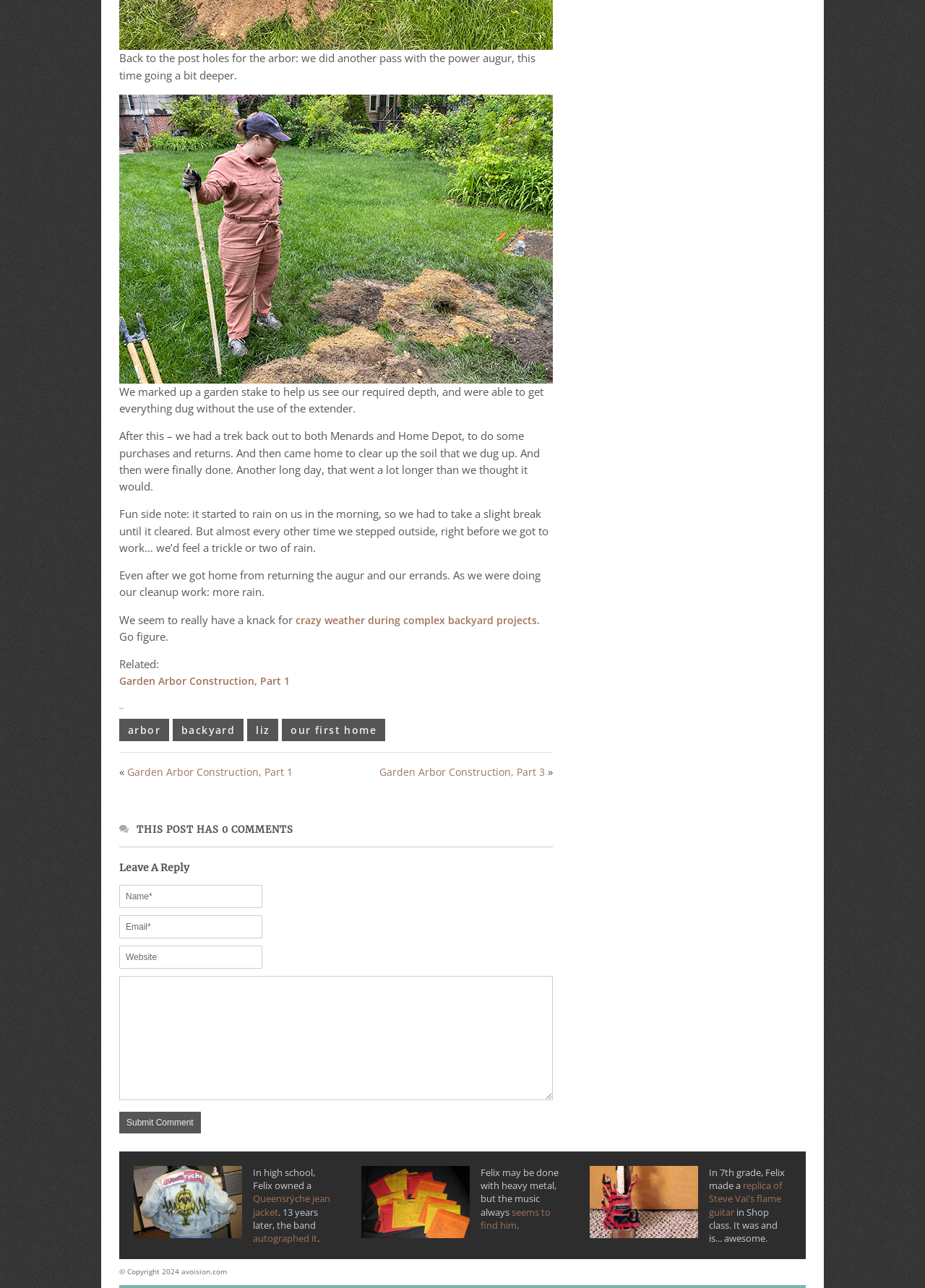Determine the bounding box coordinates of the region I should click to achieve the following instruction: "Click the link to visit 'arbor'". Ensure the bounding box coordinates are four float numbers between 0 and 1, i.e., [left, top, right, bottom].

[0.129, 0.558, 0.183, 0.576]